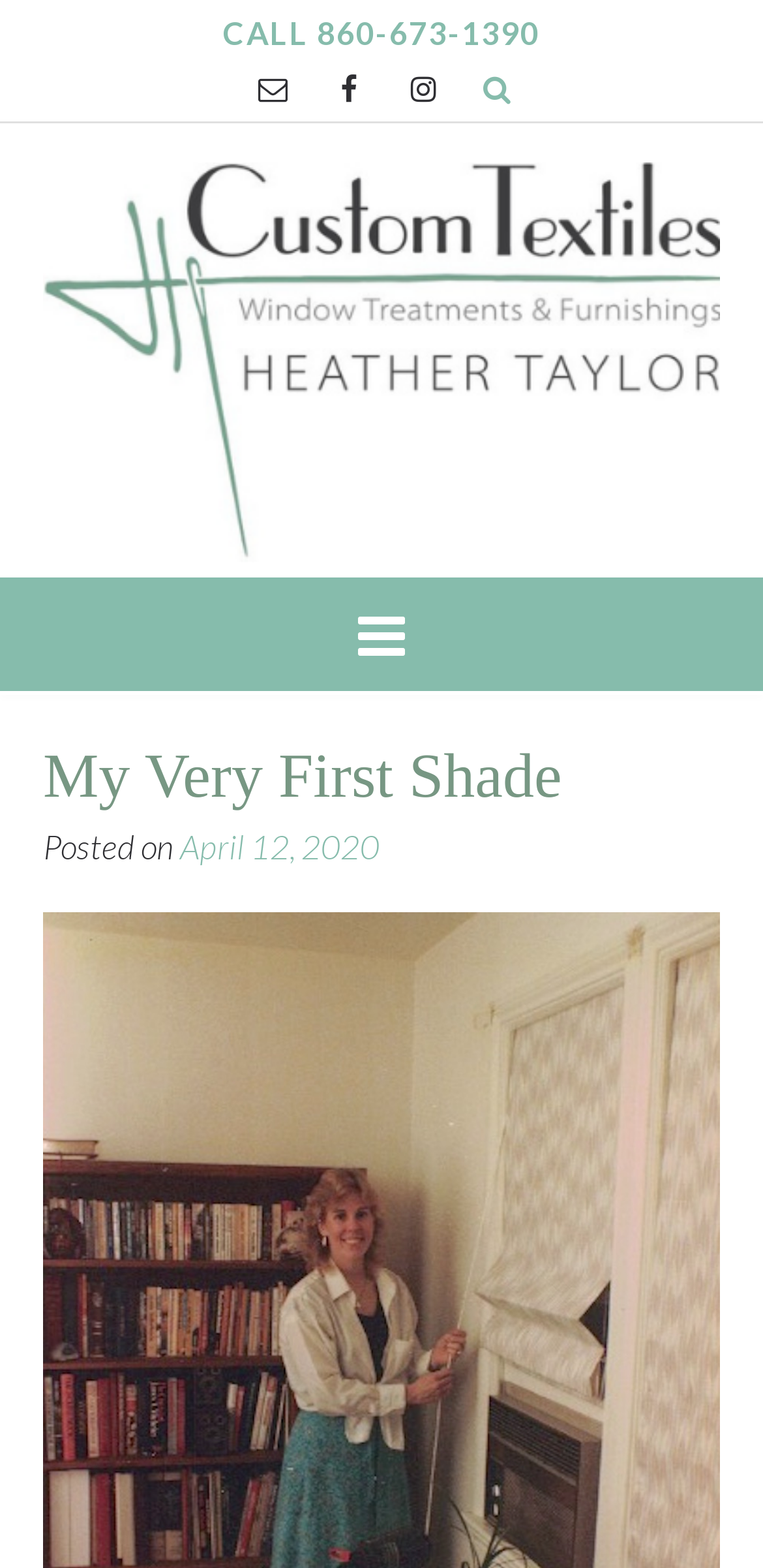Given the element description title="Search my website", specify the bounding box coordinates of the corresponding UI element in the format (top-left x, top-left y, bottom-right x, bottom-right y). All values must be between 0 and 1.

[0.623, 0.046, 0.679, 0.067]